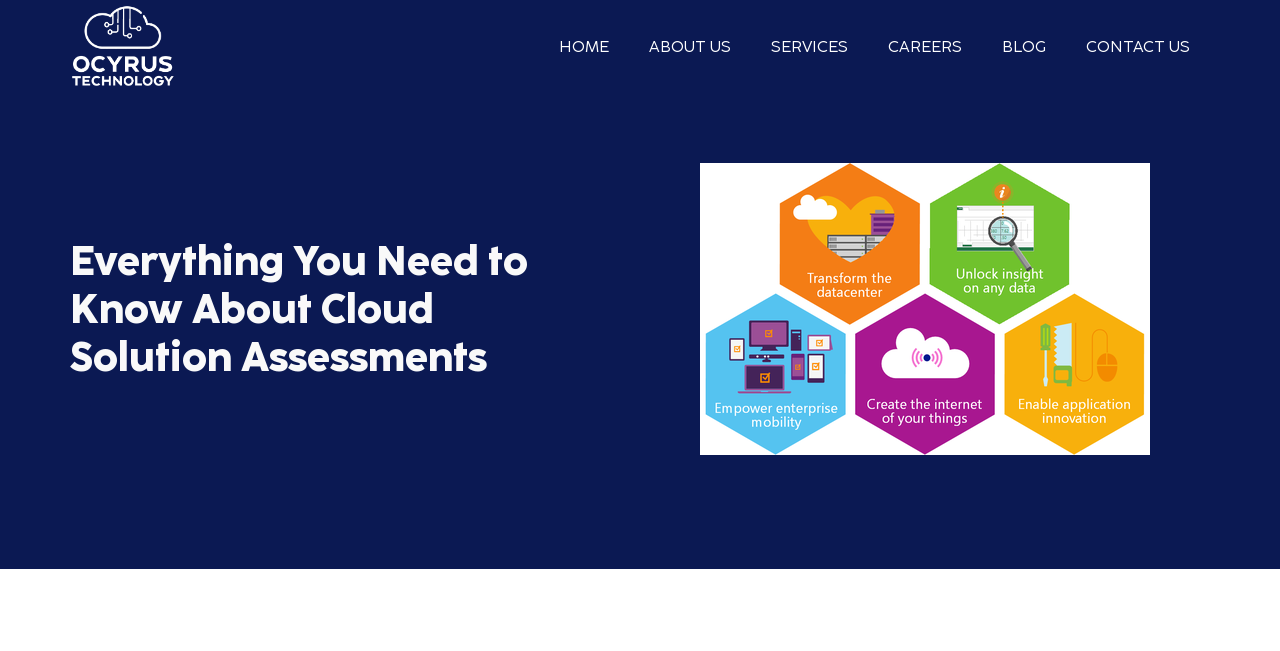Is there a contact section?
Please answer the question with a detailed response using the information from the screenshot.

I found a link with the text 'CONTACT US' at coordinates [0.833, 0.037, 0.945, 0.108], which suggests that there is a contact section on the page.